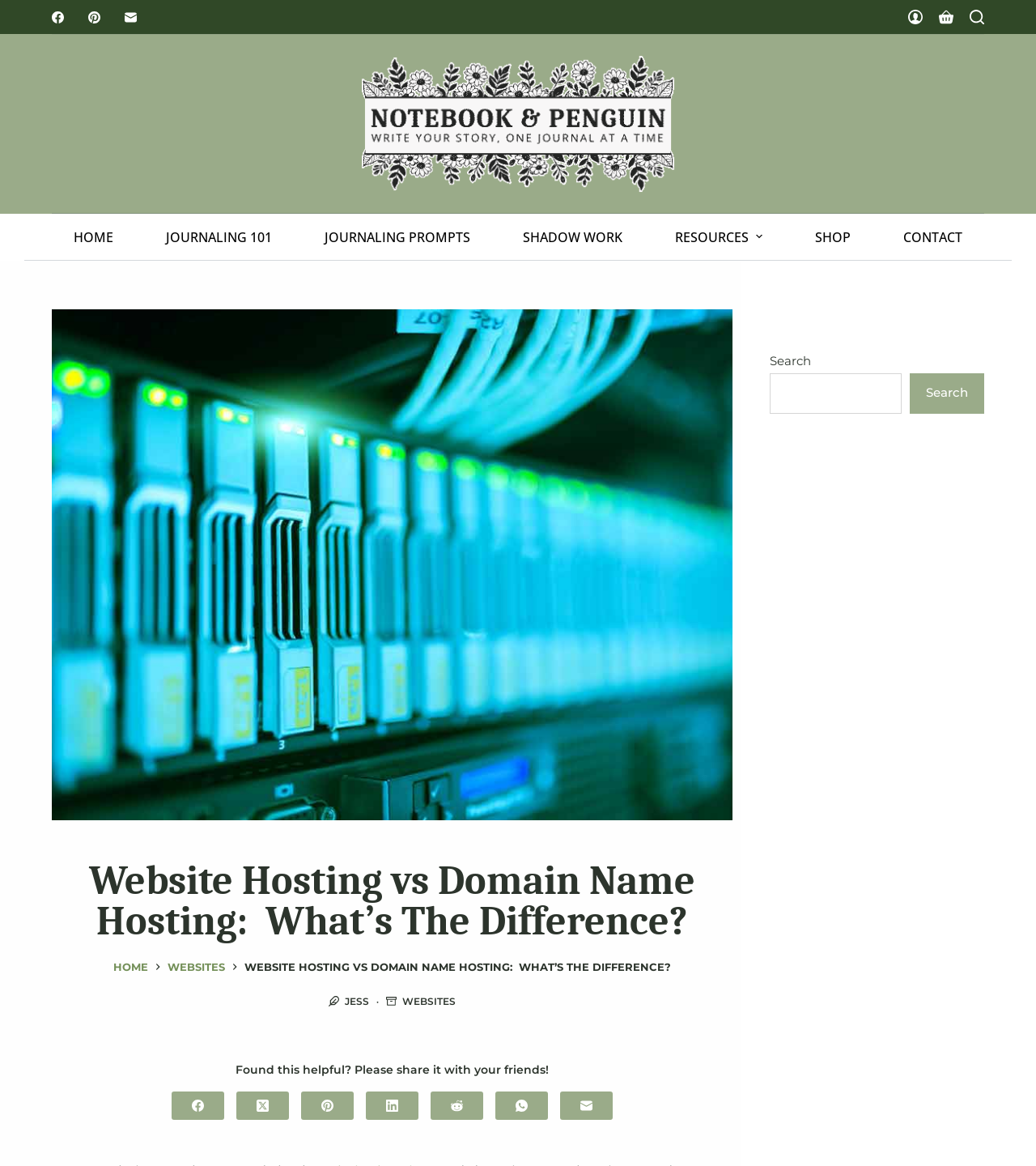Provide a short answer to the following question with just one word or phrase: How many images are on the webpage?

5